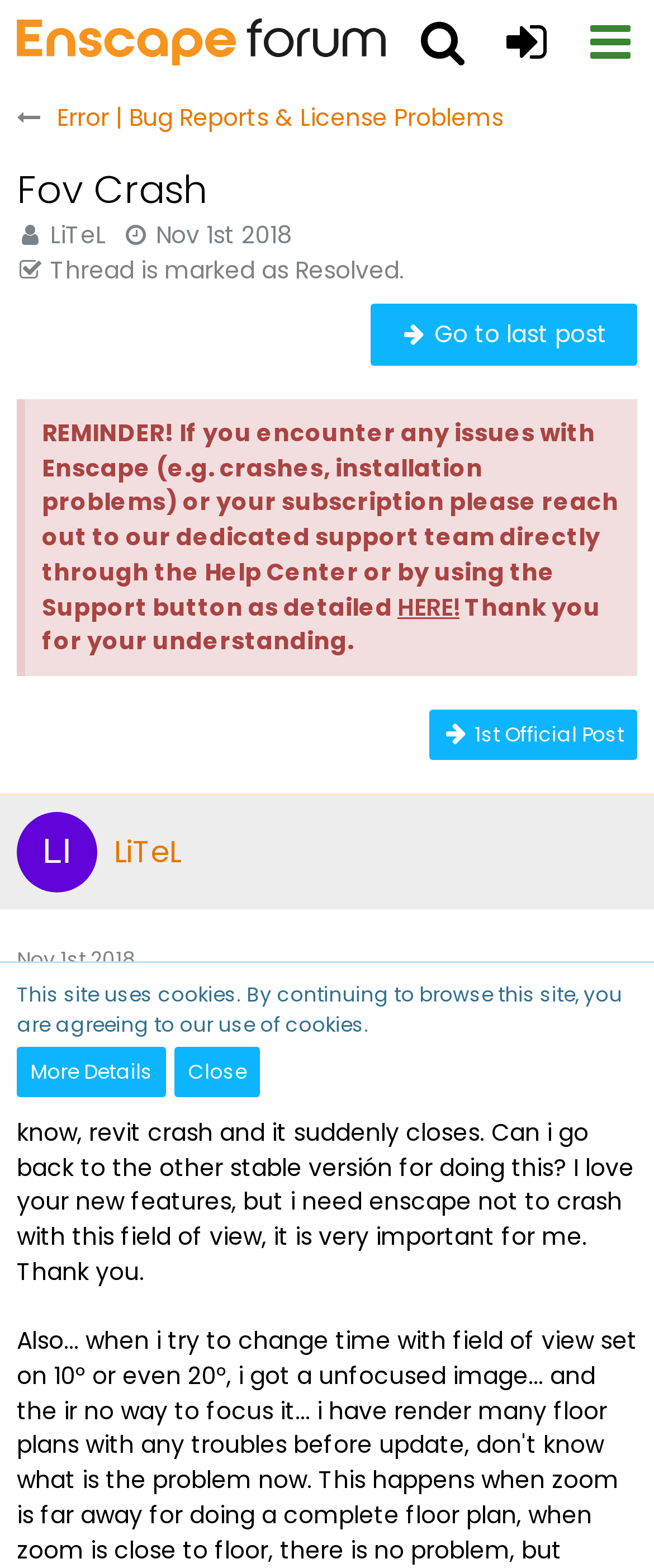From the element description: "HERE!", extract the bounding box coordinates of the UI element. The coordinates should be expressed as four float numbers between 0 and 1, in the order [left, top, right, bottom].

[0.608, 0.376, 0.703, 0.398]